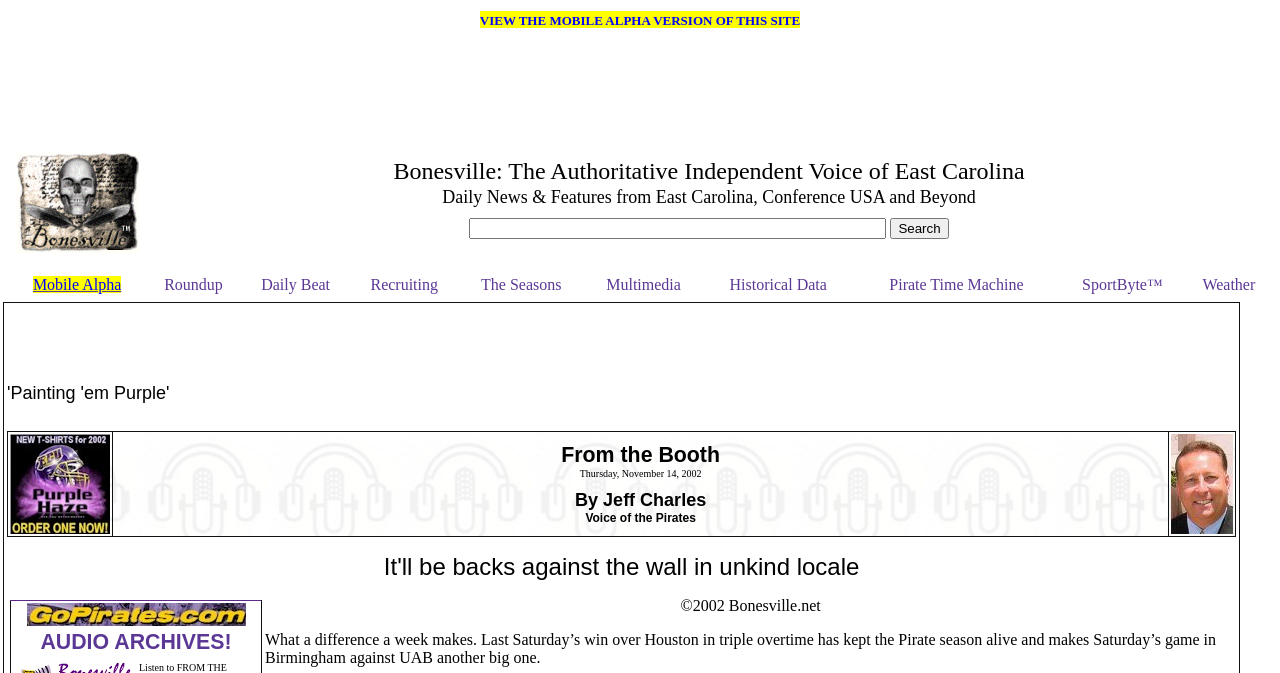What is the name of the website?
Please use the image to provide a one-word or short phrase answer.

Bonesville